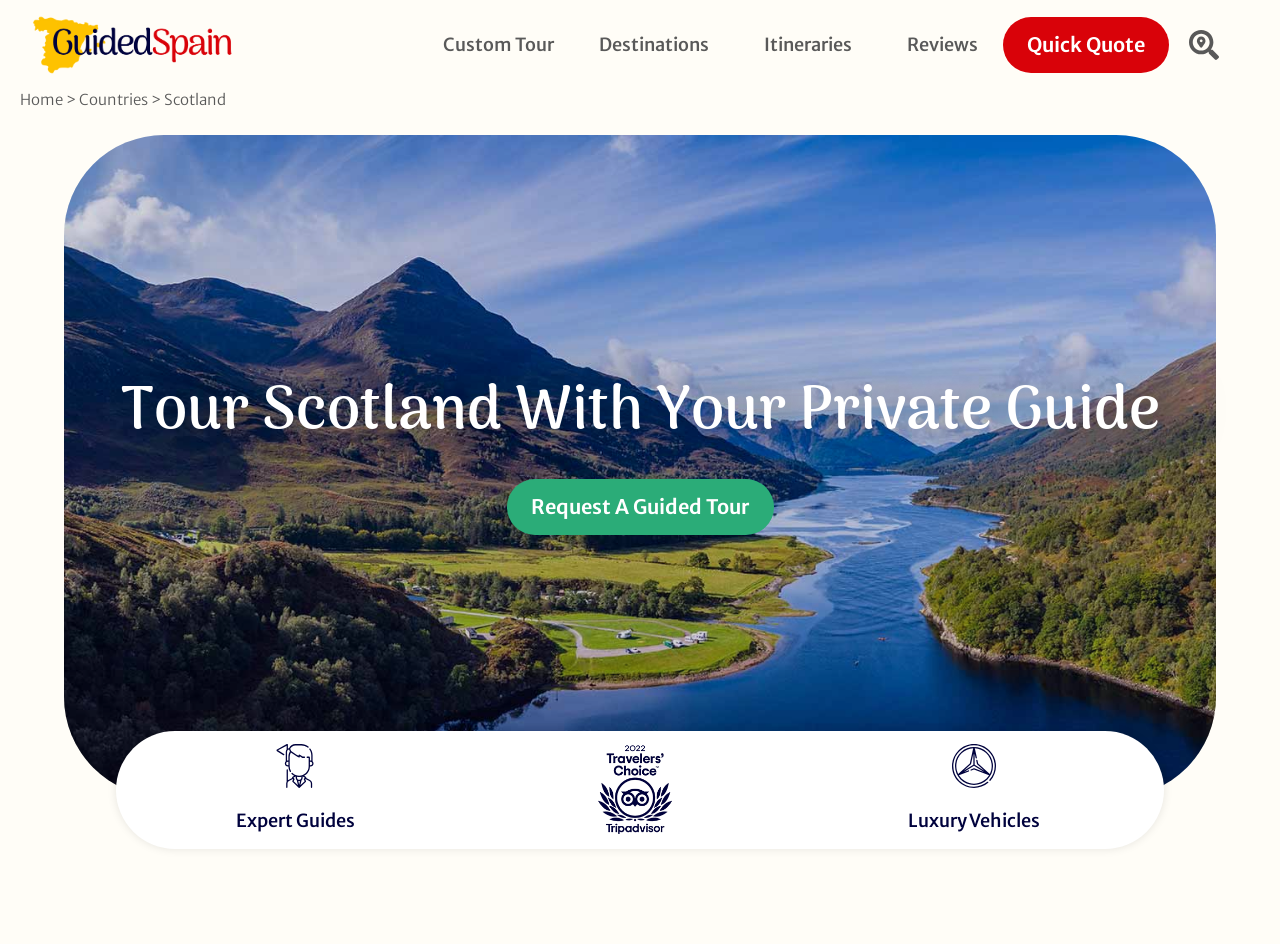What is the logo on the top left?
Using the visual information, respond with a single word or phrase.

Guided Spain Logo